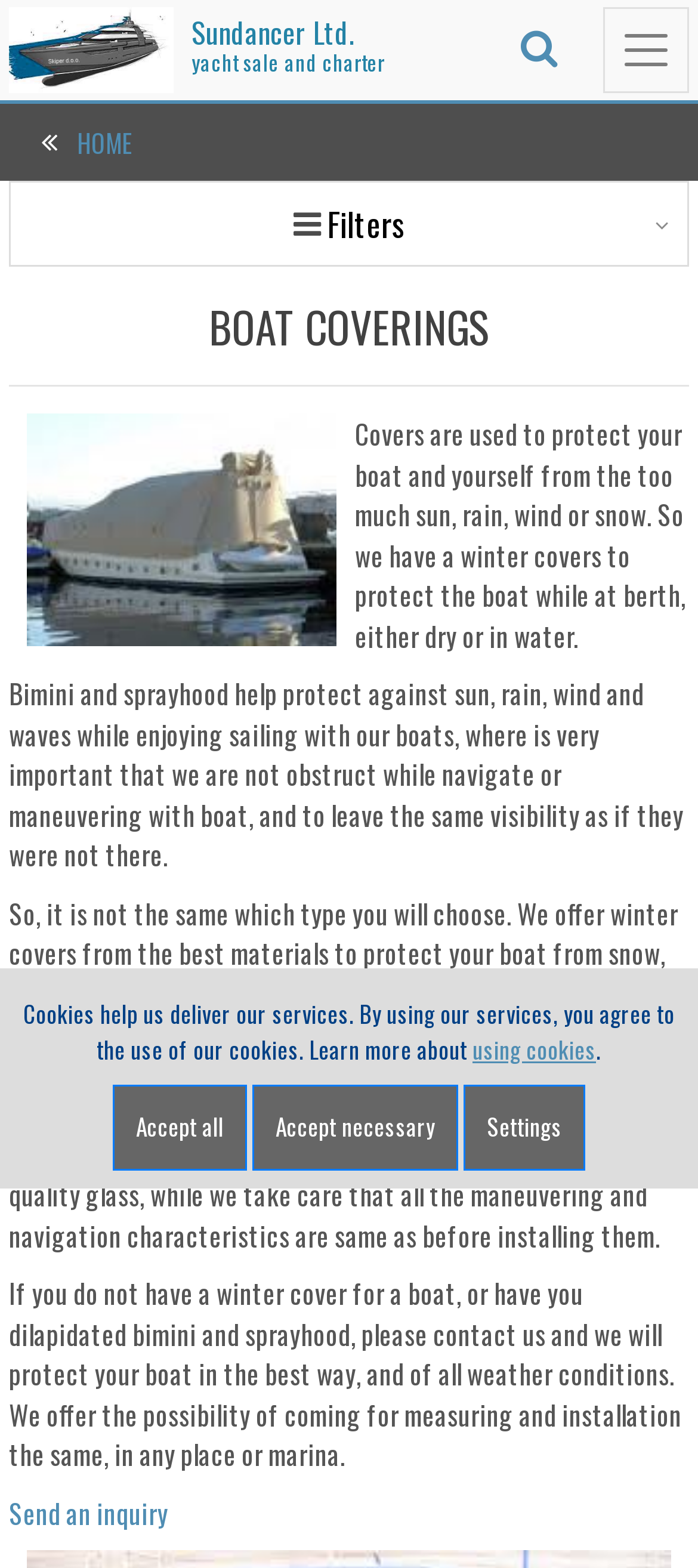Find the bounding box coordinates of the element's region that should be clicked in order to follow the given instruction: "Click on the Sundancer link". The coordinates should consist of four float numbers between 0 and 1, i.e., [left, top, right, bottom].

[0.013, 0.005, 0.249, 0.059]